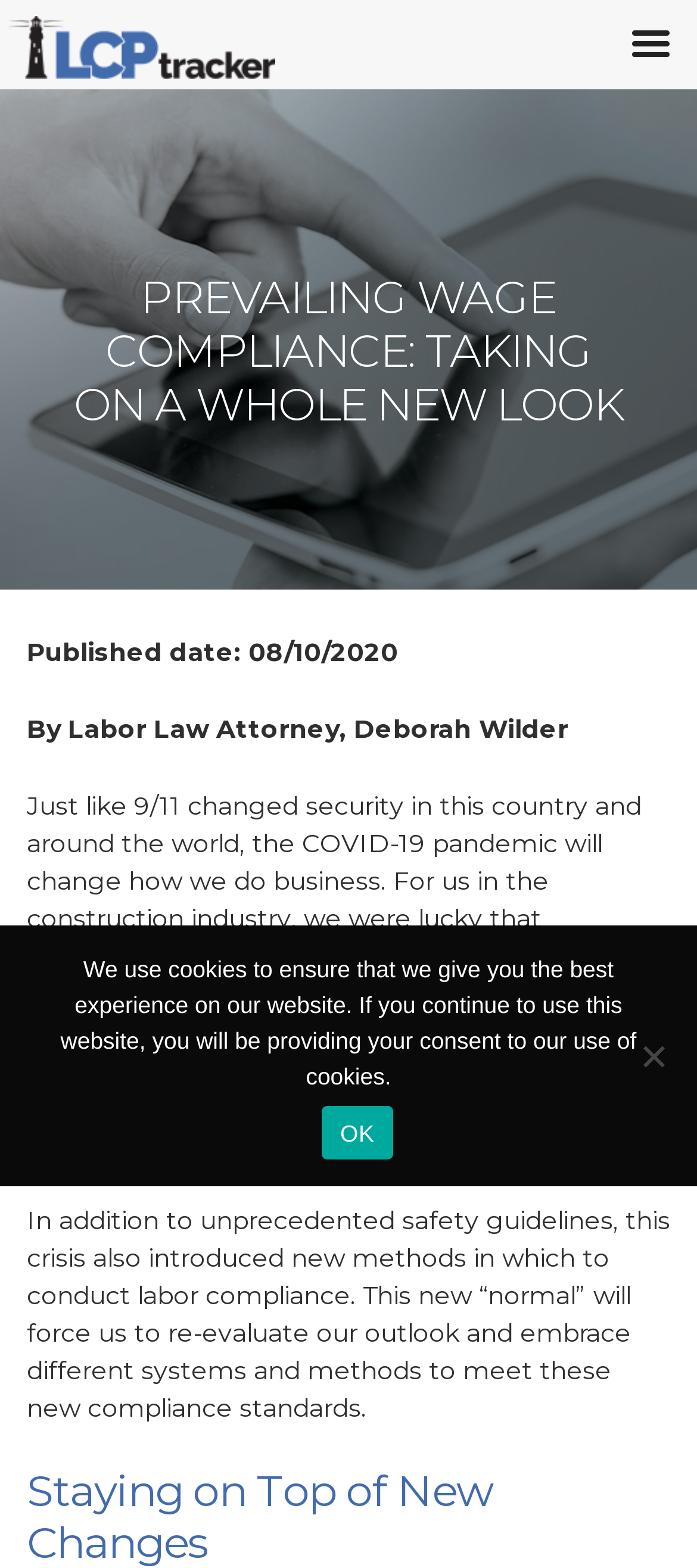Please provide a comprehensive answer to the question below using the information from the image: What is the main impact of the COVID-19 pandemic on the construction industry?

I determined the main impact of the COVID-19 pandemic on the construction industry by reading the StaticText element 'For us in the construction industry, we were lucky that disruptions were minimal, and for the most part, work was only halted in areas that had the worst outbreaks.', which suggests that the main impact was minimal disruptions.